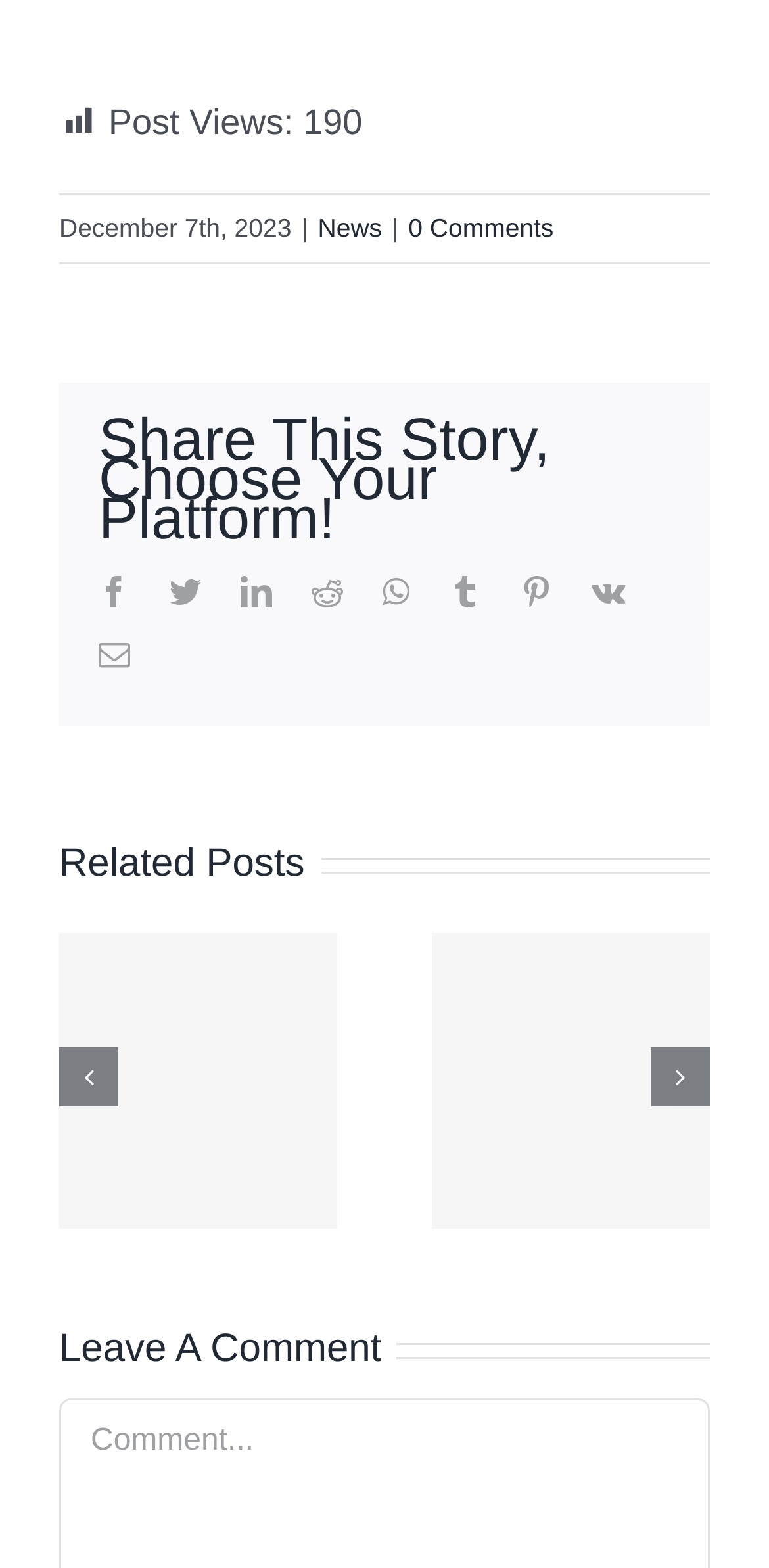Determine the bounding box coordinates of the region I should click to achieve the following instruction: "View news". Ensure the bounding box coordinates are four float numbers between 0 and 1, i.e., [left, top, right, bottom].

[0.413, 0.136, 0.497, 0.155]